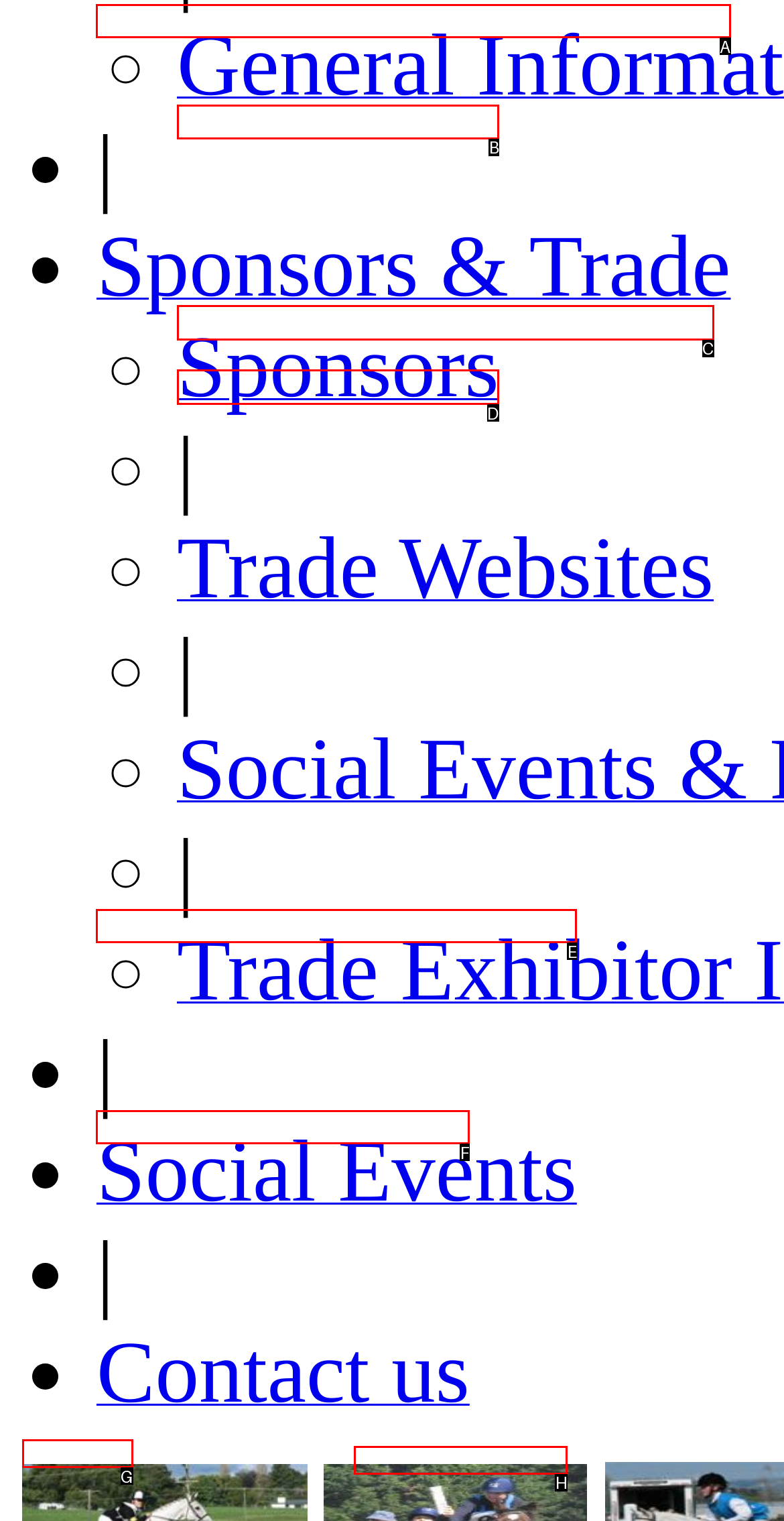To achieve the task: Visit Sponsors, indicate the letter of the correct choice from the provided options.

D